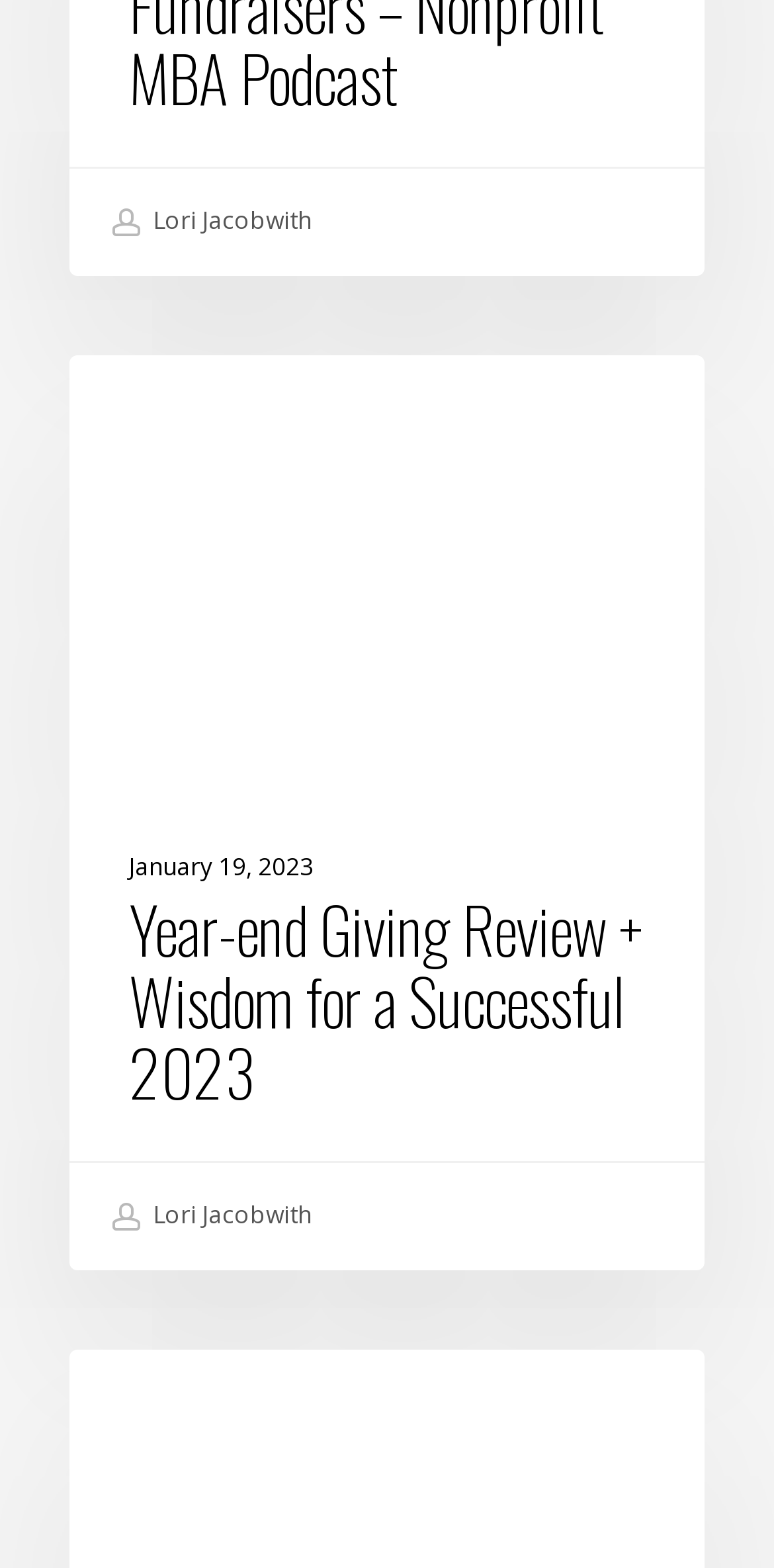What is the name of the author?
Examine the webpage screenshot and provide an in-depth answer to the question.

The author's name is mentioned in the link with the text ' Lori Jacobwith' which appears twice on the webpage, indicating that the author is Lori Jacobwith.